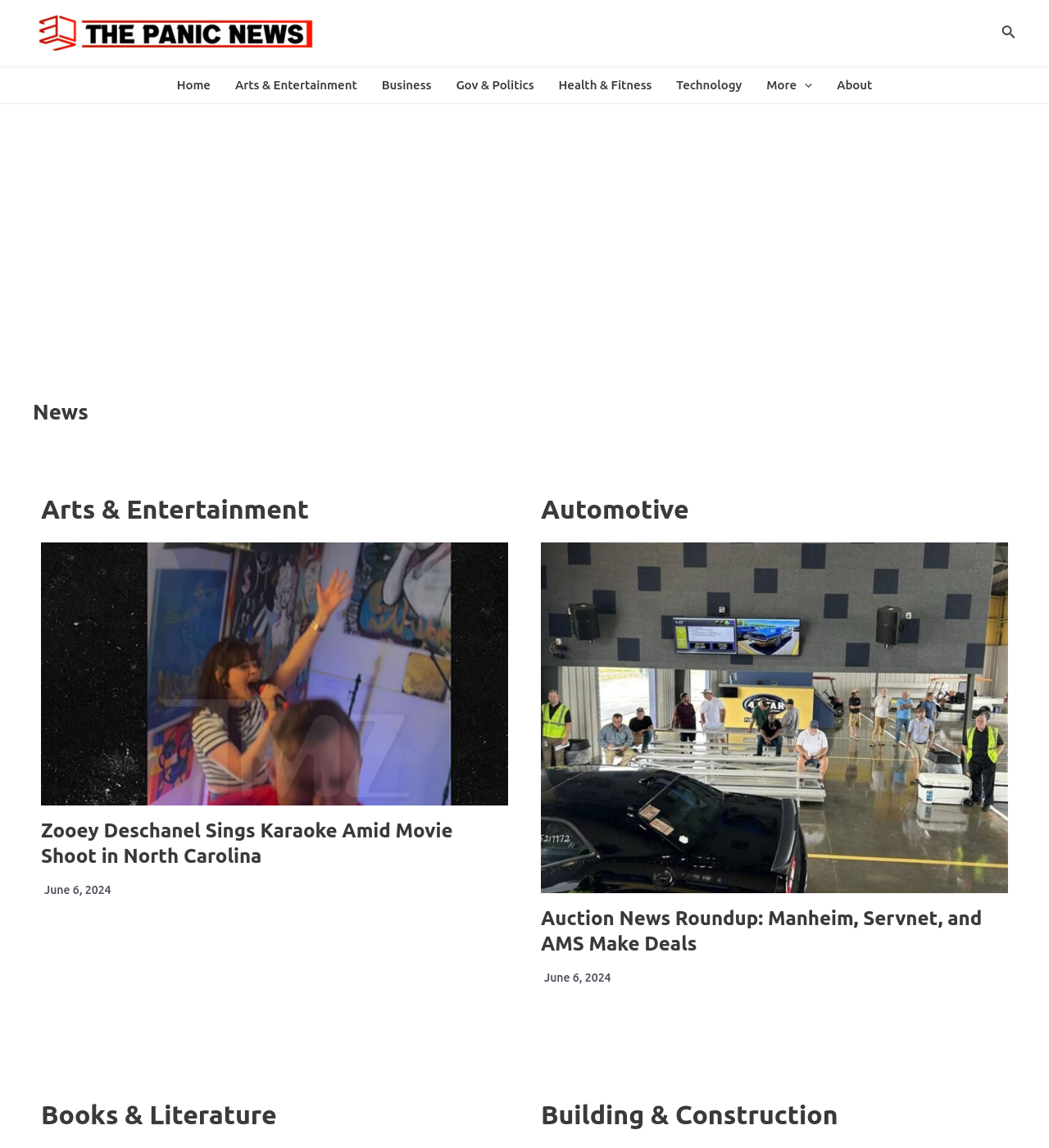Using the information in the image, give a detailed answer to the following question: What is the title of the first article in the Arts & Entertainment section?

The first article in the Arts & Entertainment section is located in the iframe with the heading 'Arts & Entertainment', and its title is 'Zooey Deschanel Sings Karaoke Amid Movie Shoot in North Carolina'.